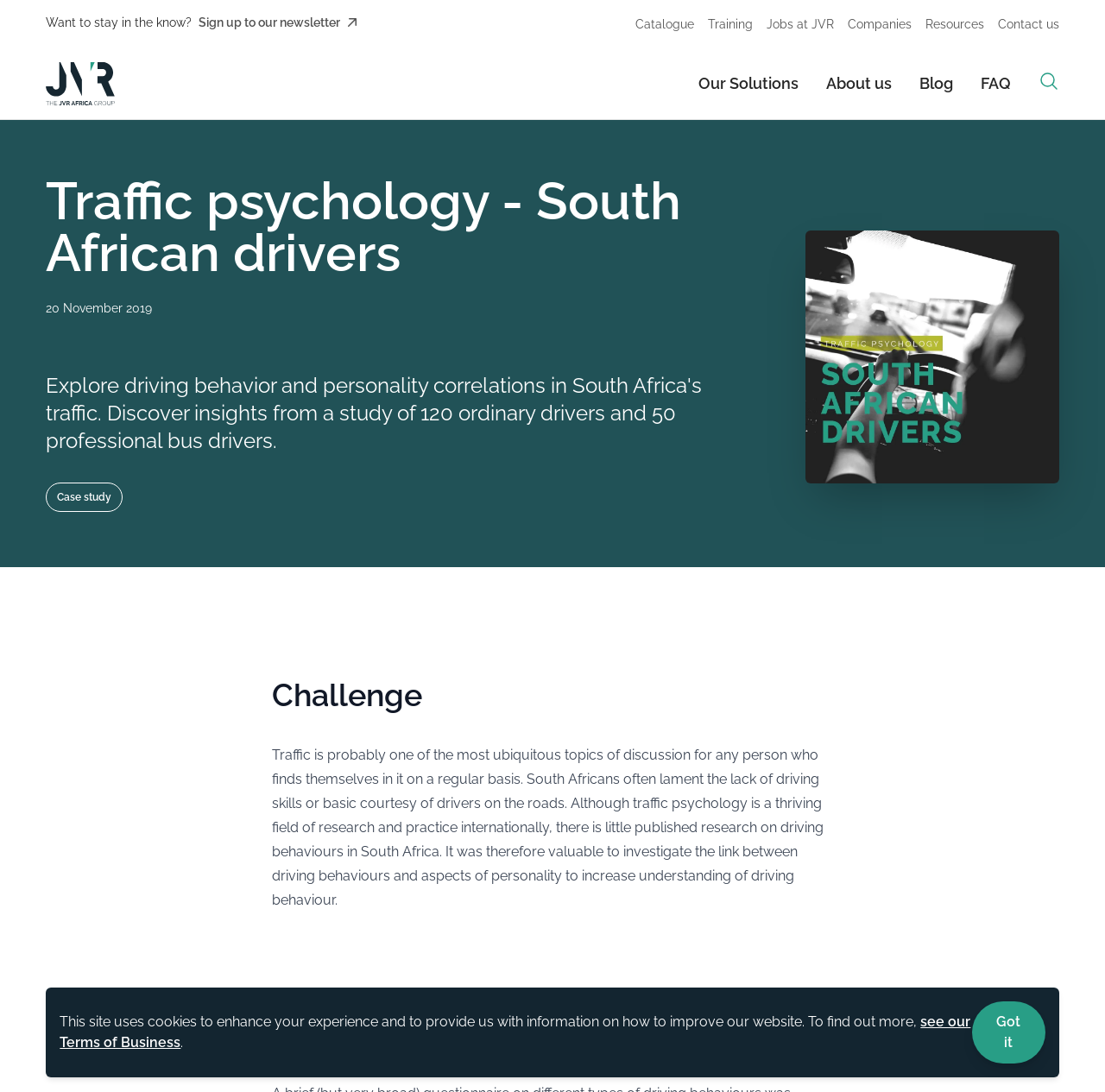What is the purpose of the study mentioned in the article?
Look at the image and answer the question using a single word or phrase.

To investigate driving behaviors